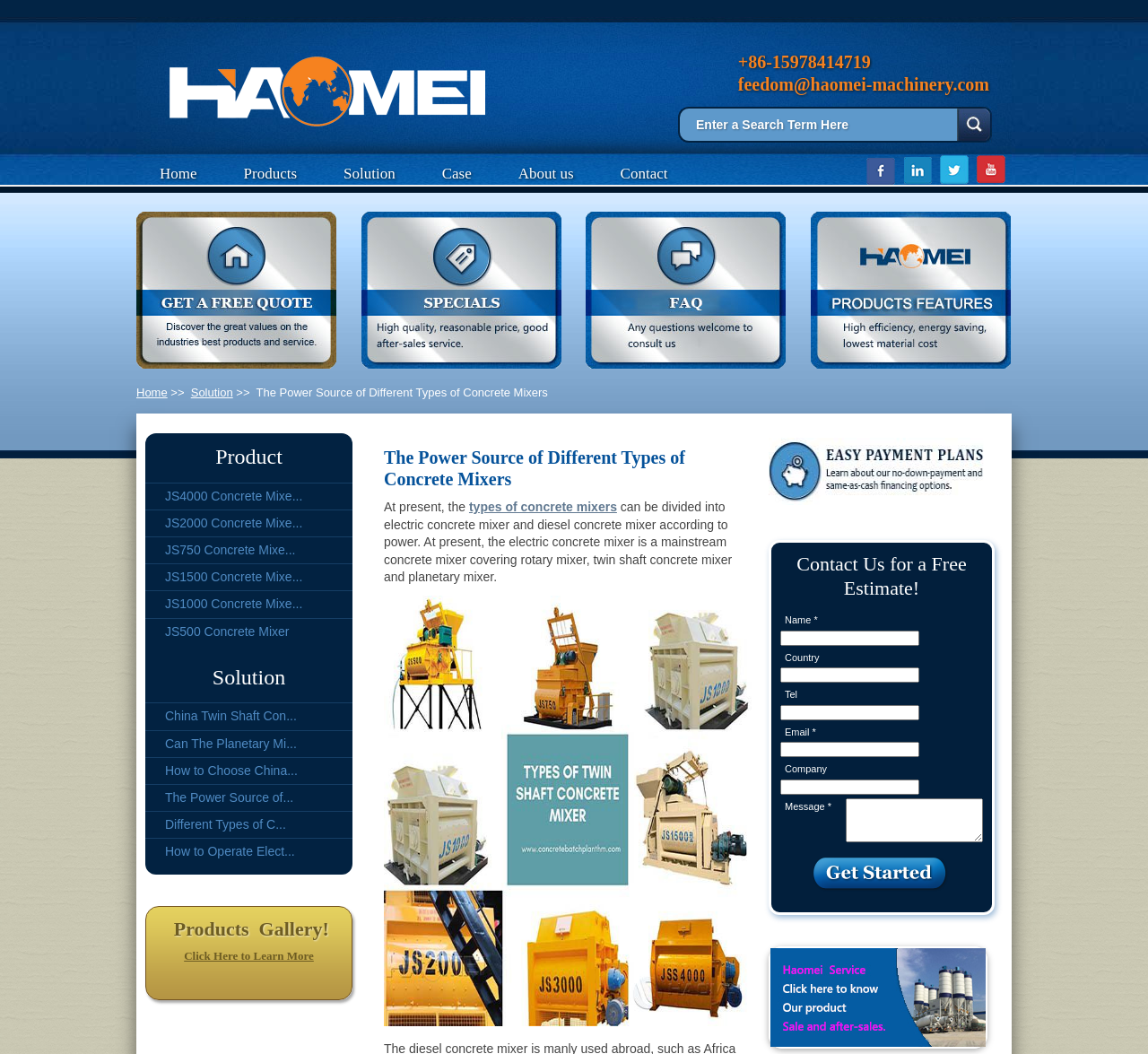Find the main header of the webpage and produce its text content.

The Power Source of Different Types of Concrete Mixers